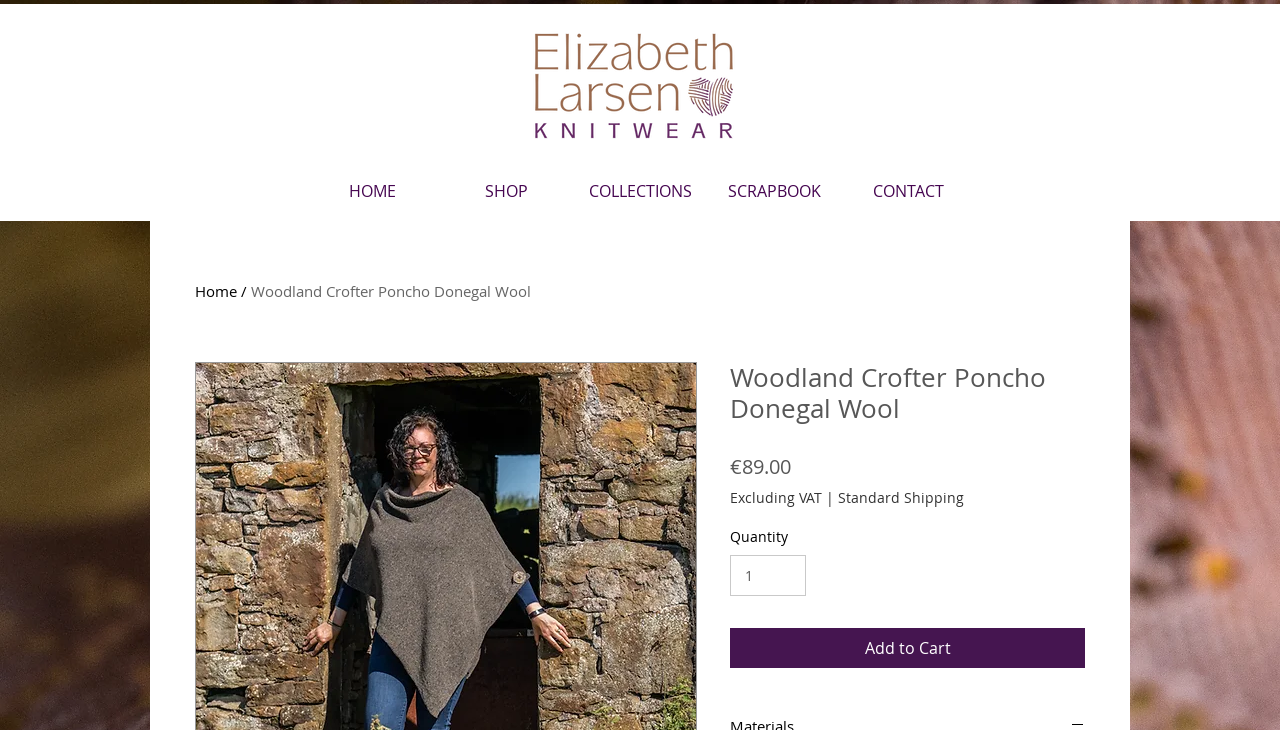Answer this question in one word or a short phrase: What is the type of shipping offered?

Standard Shipping